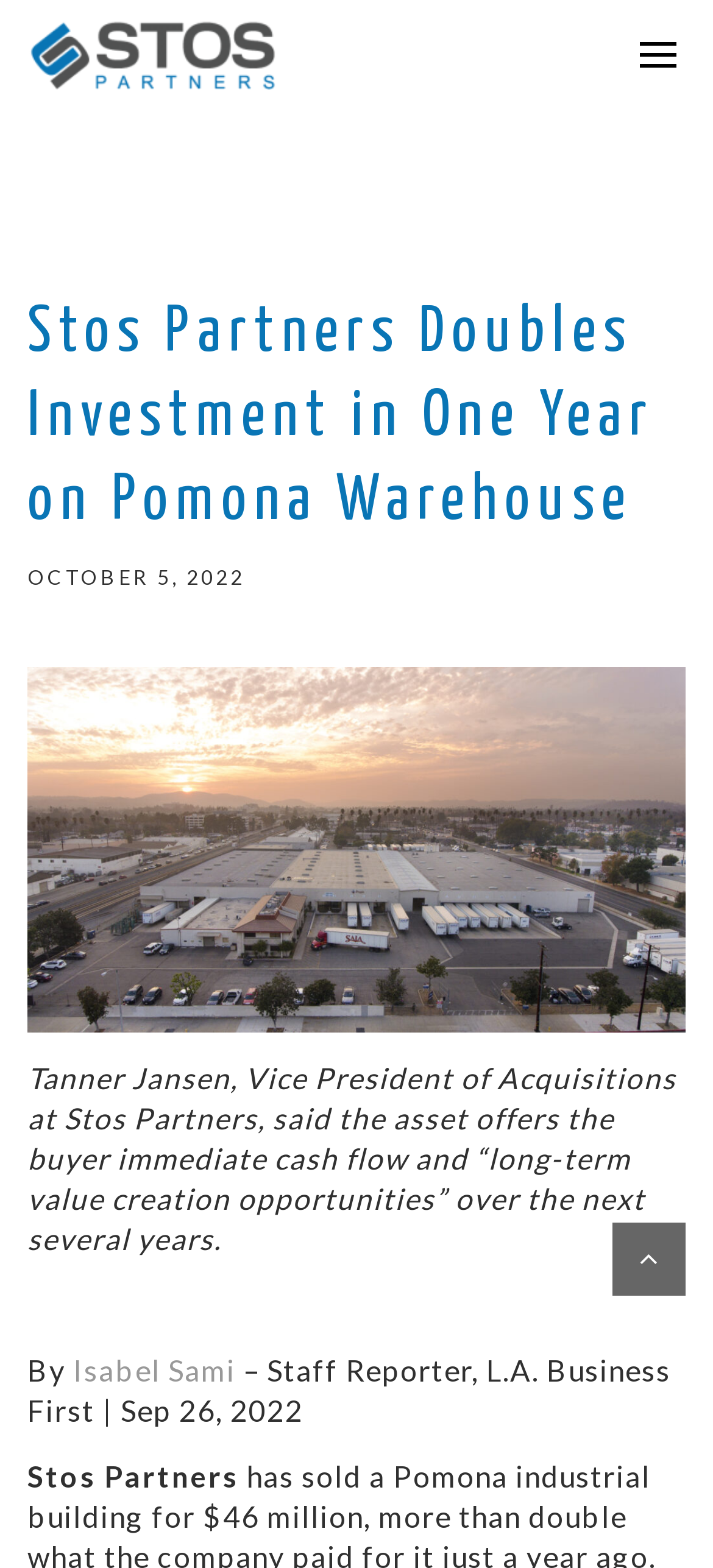Using the webpage screenshot and the element description parent_node: Stos Partners, determine the bounding box coordinates. Specify the coordinates in the format (top-left x, top-left y, bottom-right x, bottom-right y) with values ranging from 0 to 1.

[0.038, 0.035, 0.391, 0.099]